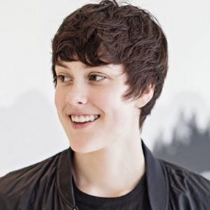Is the individual wearing a jacket?
Please provide a detailed answer to the question.

According to the caption, the individual is 'wearing a dark jacket over a black top', which confirms that they are wearing a jacket.